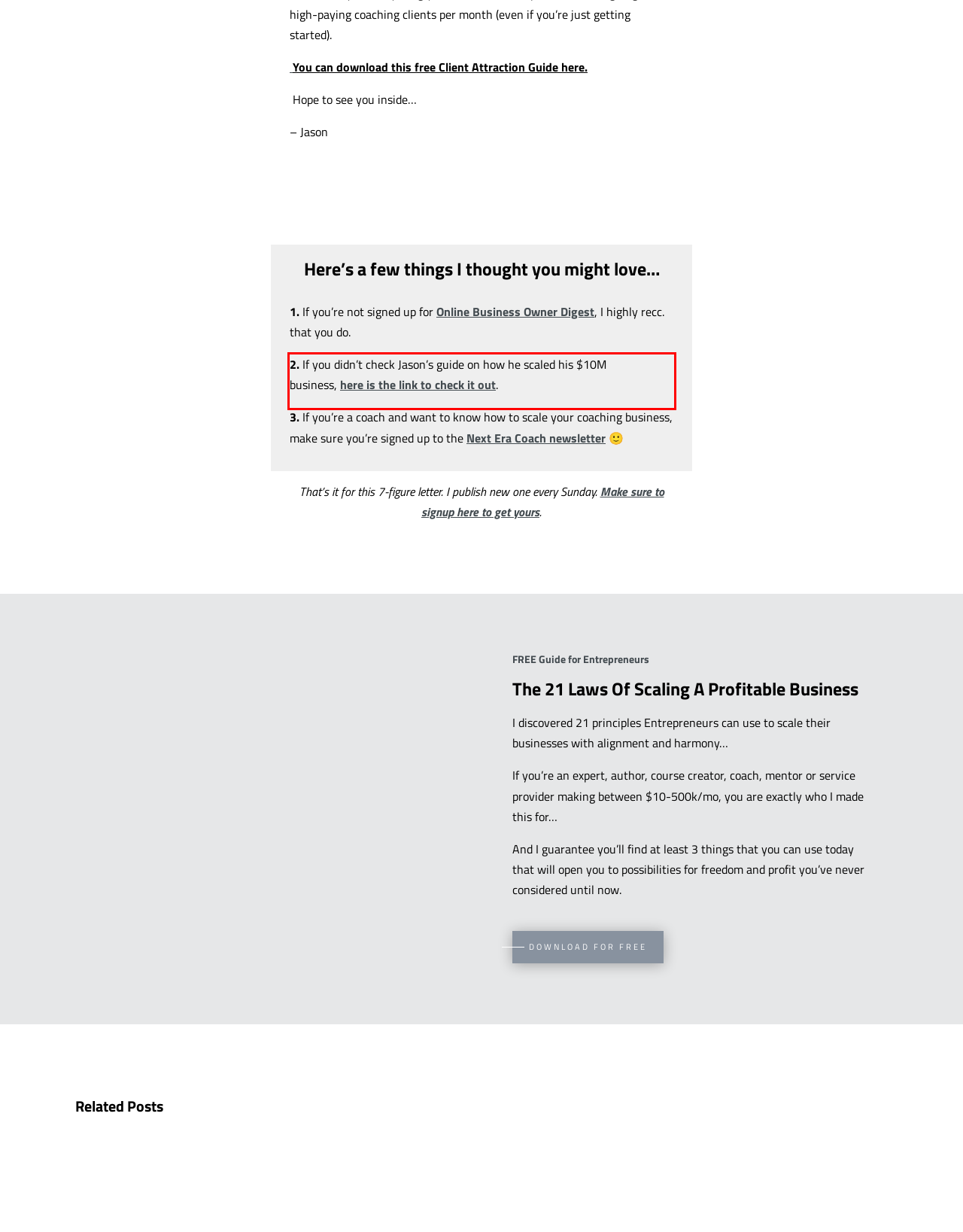Examine the webpage screenshot, find the red bounding box, and extract the text content within this marked area.

2. If you didn’t check Jason’s guide on how he scaled his $10M business, here is the link to check it out.